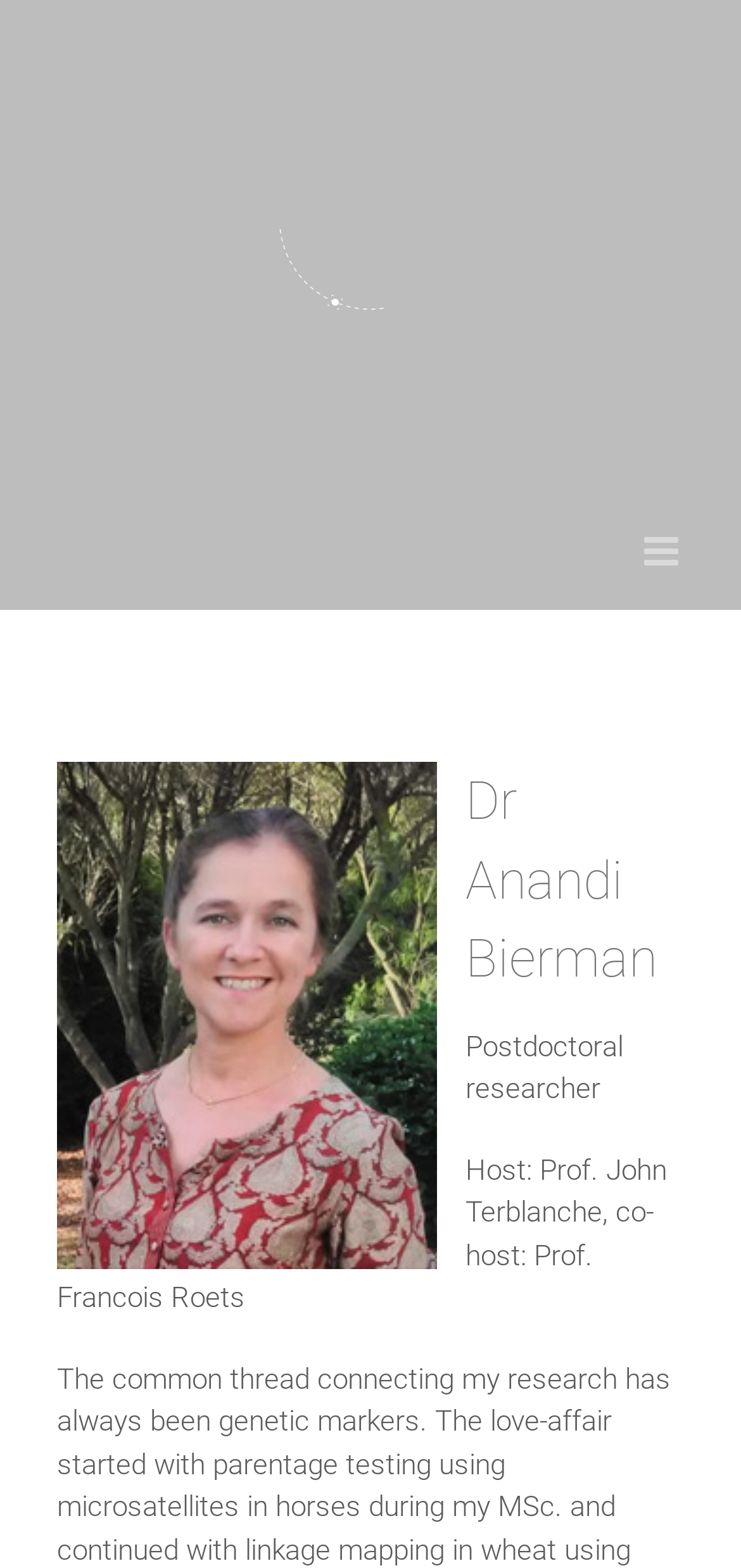Is the mobile menu expanded?
Please provide a single word or phrase as your answer based on the screenshot.

False